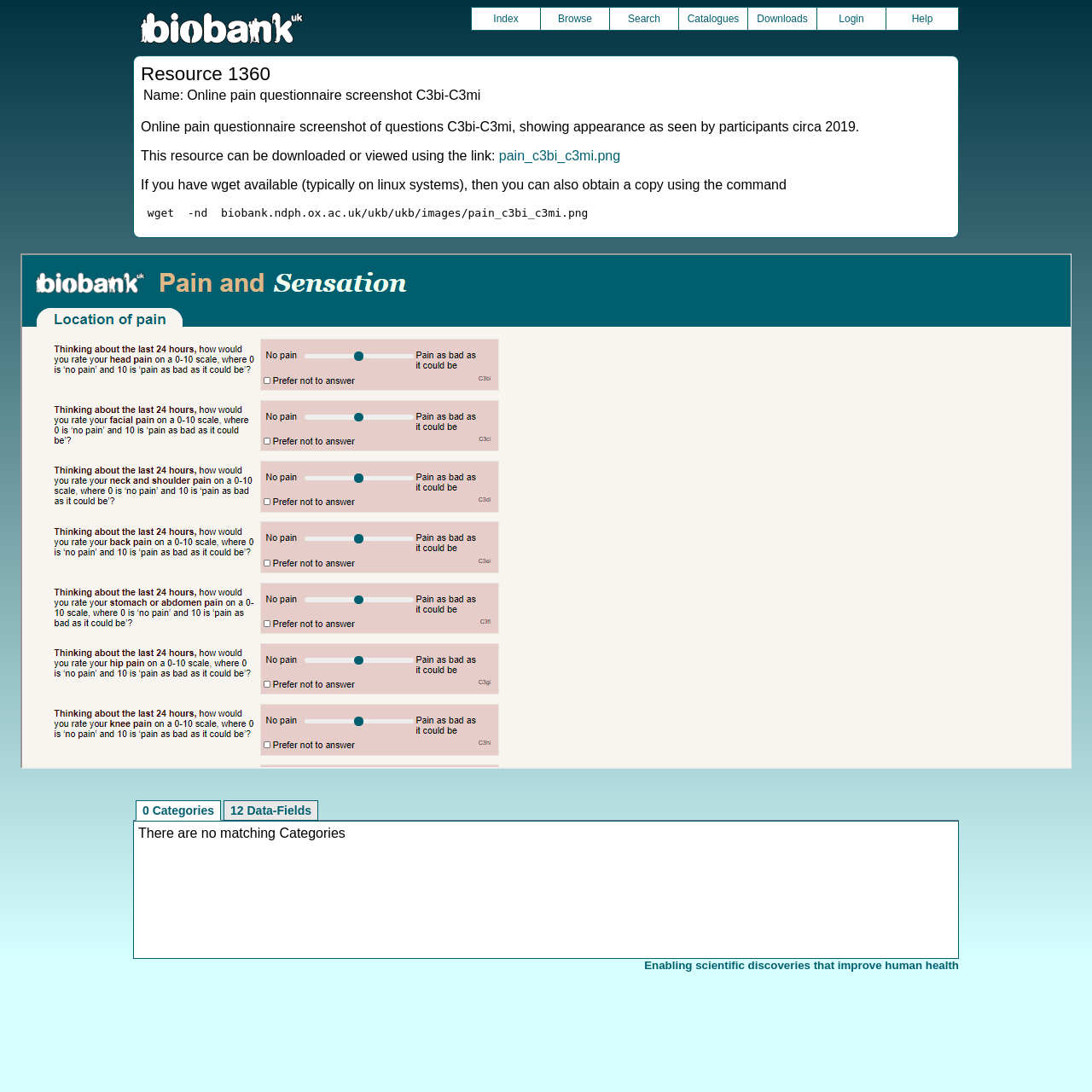Find the coordinates for the bounding box of the element with this description: "12 Data-Fields".

[0.205, 0.733, 0.291, 0.752]